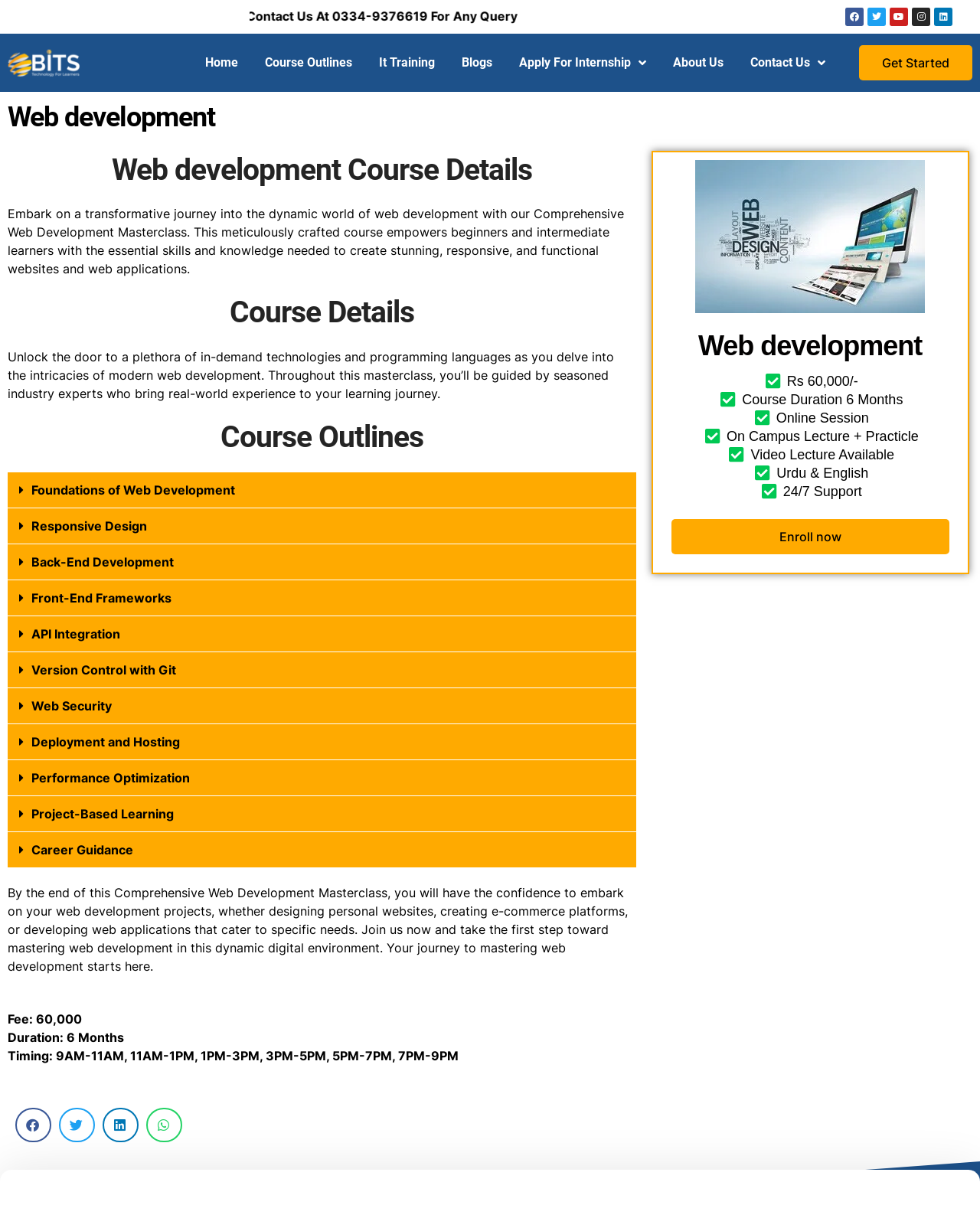How many social media links are available?
Using the visual information, answer the question in a single word or phrase.

5